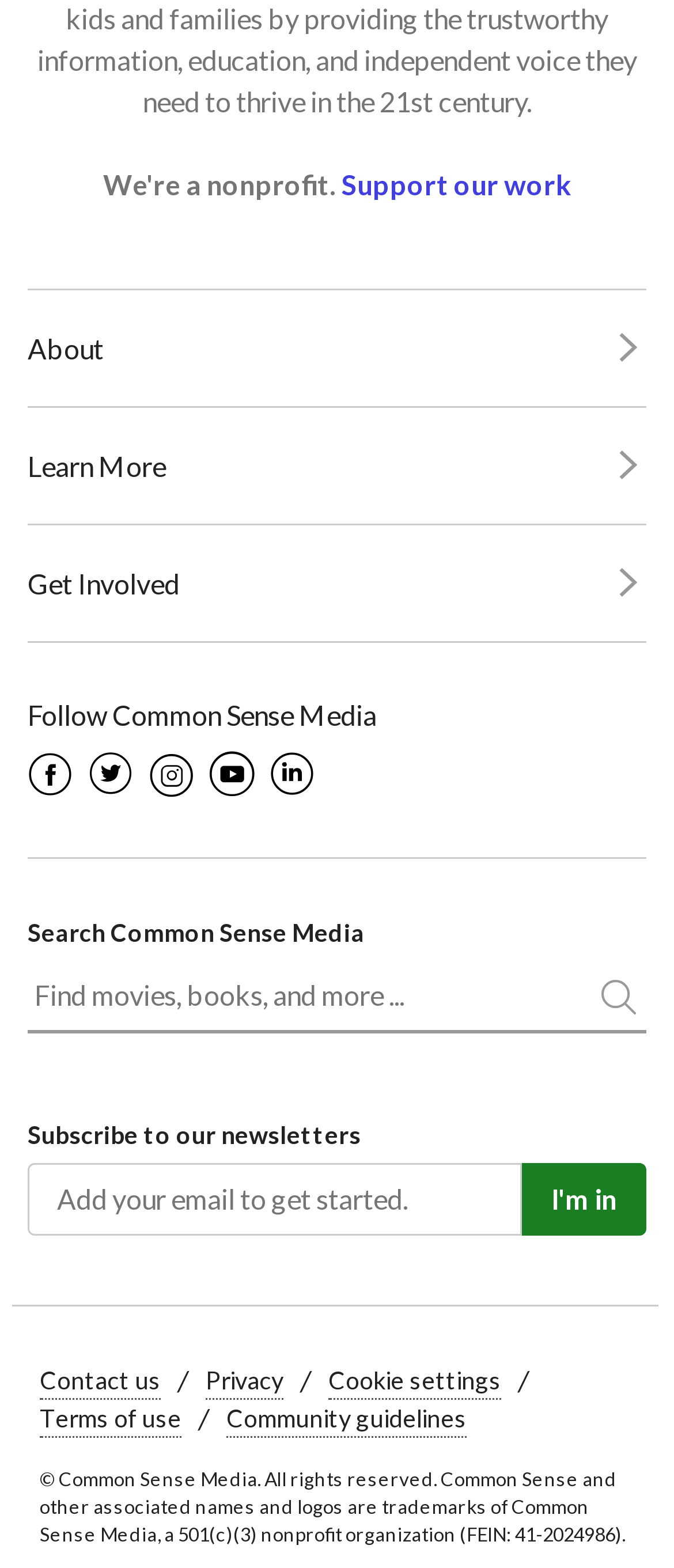Please give a succinct answer to the question in one word or phrase:
What is the organization's name?

Common Sense Media